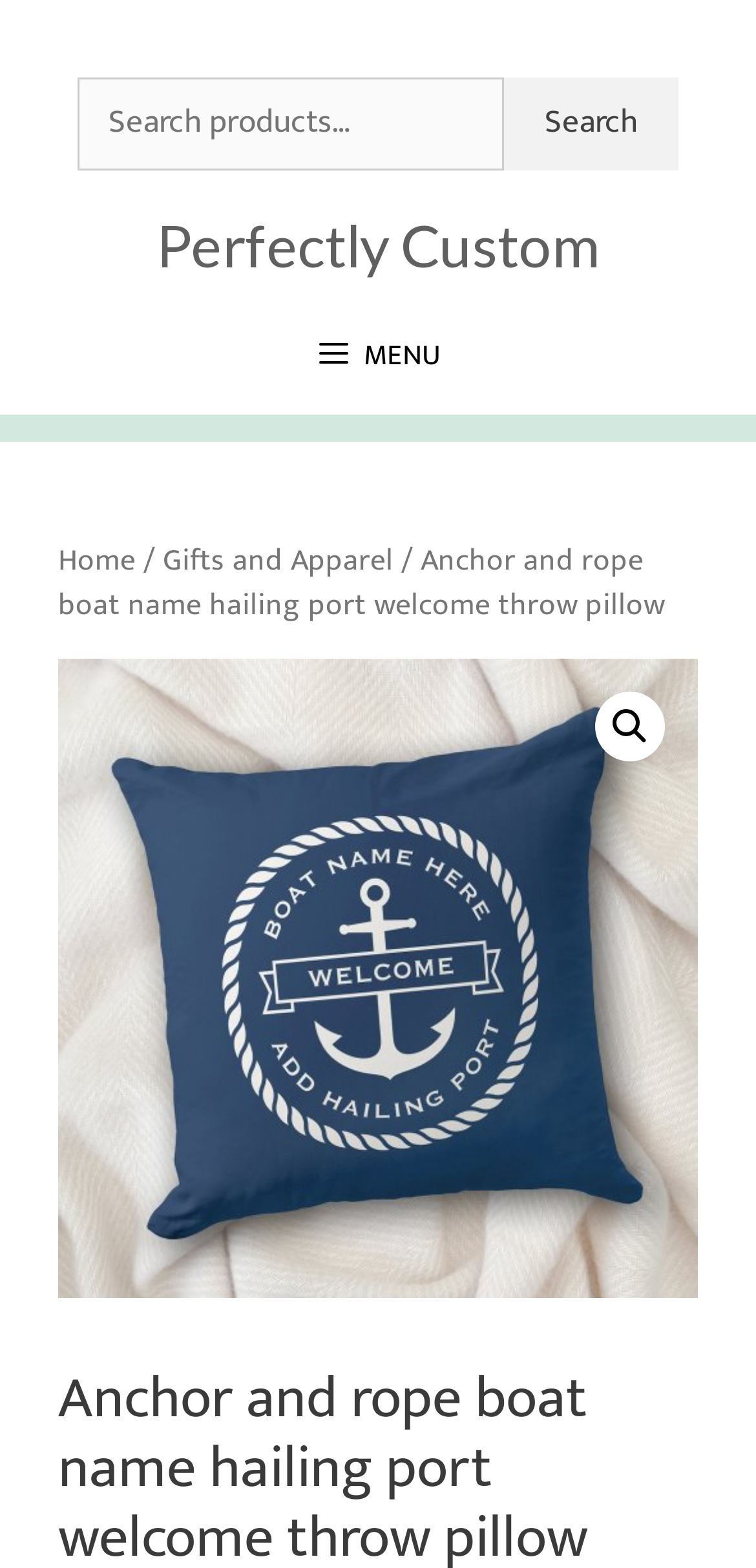Respond to the following query with just one word or a short phrase: 
What is the customizable text on the throw pillow?

Welcome